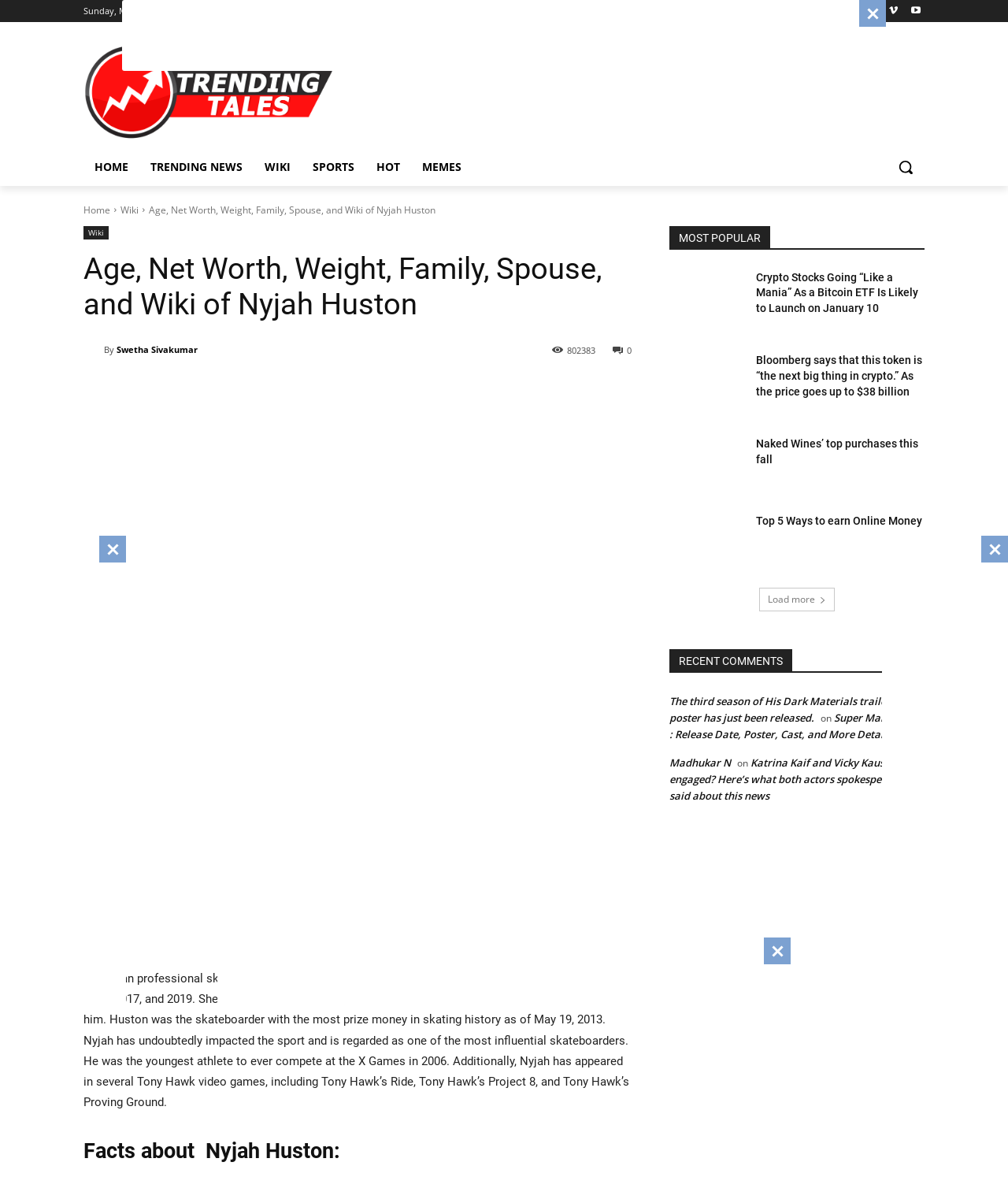Based on the description "Swetha Sivakumar", find the bounding box of the specified UI element.

[0.116, 0.287, 0.196, 0.307]